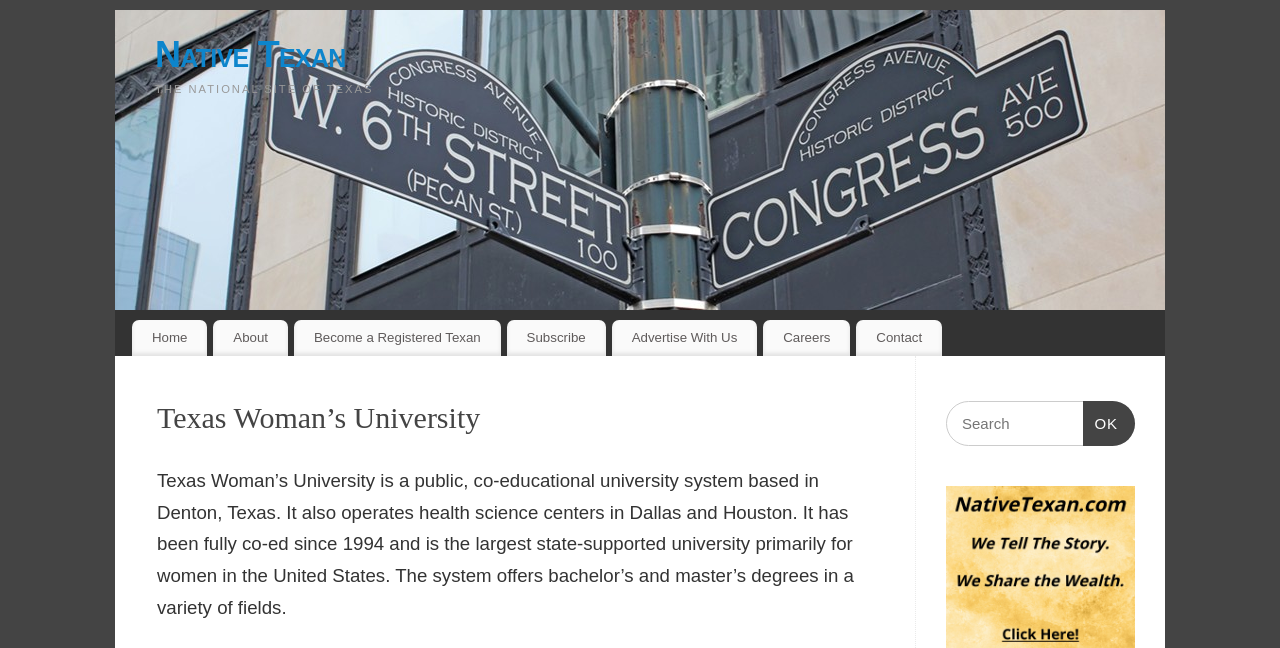Please determine the bounding box coordinates for the element with the description: "Home".

[0.103, 0.494, 0.162, 0.549]